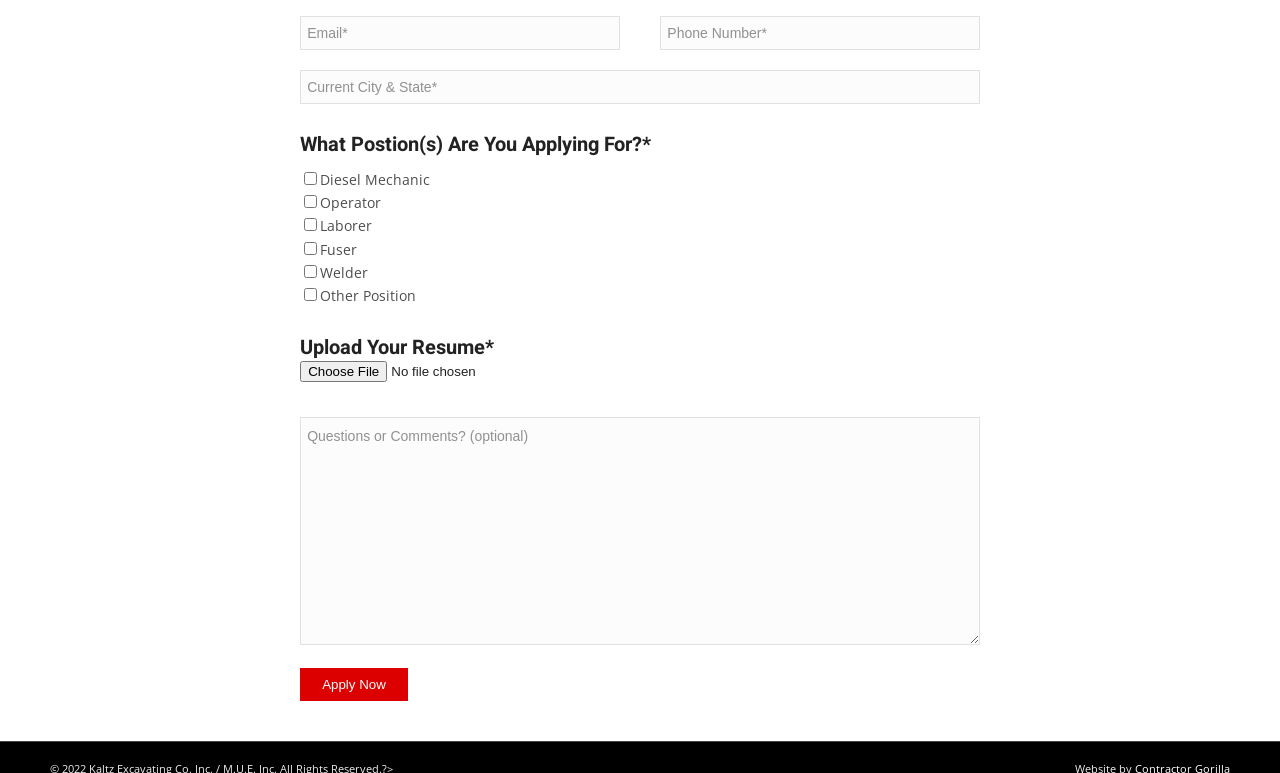Answer the question briefly using a single word or phrase: 
What is the label of the first textbox?

Email*